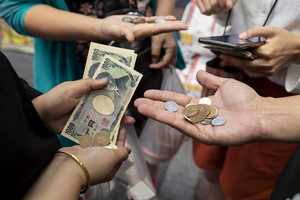What is the atmosphere of the market scene?
Can you provide a detailed and comprehensive answer to the question?

The caption describes the scene as capturing a lively and communal atmosphere amid financial exchanges, which suggests that the market scene is bustling with activity and has a sense of community.